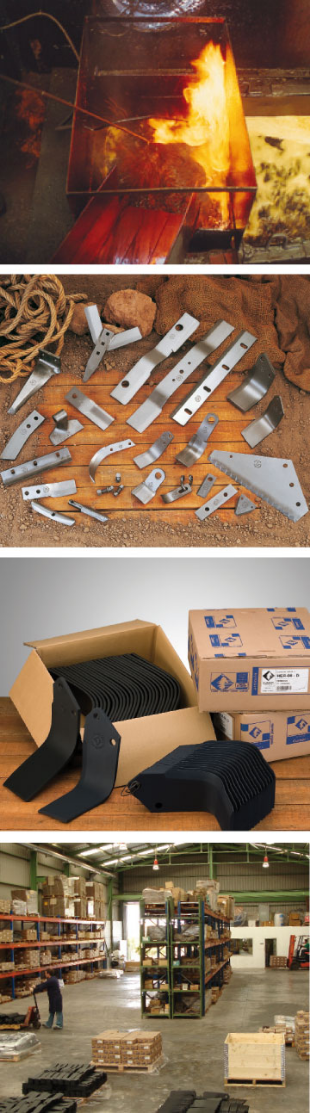How long has the company been in the industry?
Based on the screenshot, provide your answer in one word or phrase.

Over 60 years